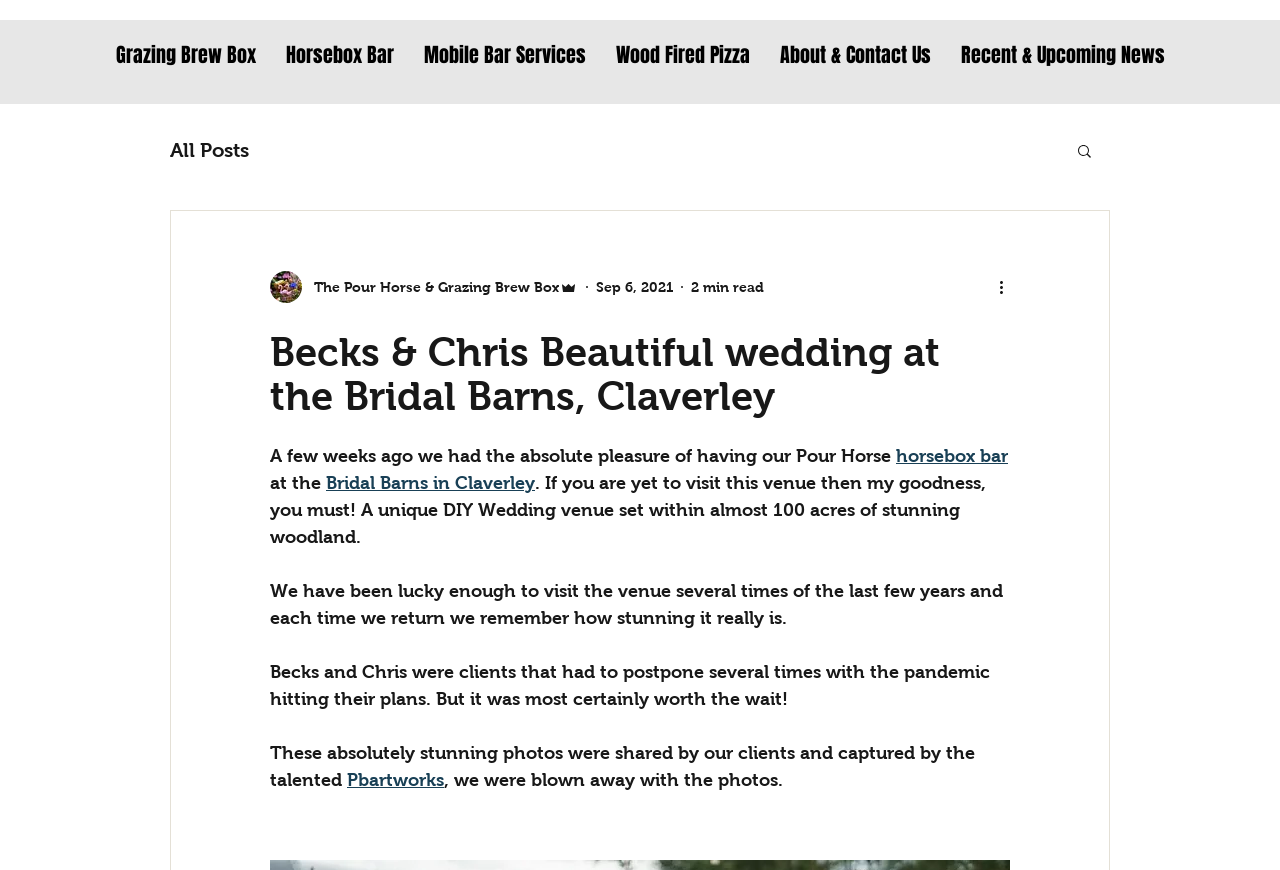Please use the details from the image to answer the following question comprehensively:
What is the name of the horsebox bar?

The answer can be found in the paragraph of text, where it mentions 'our Pour Horse horsebox bar'. This is a specific name, indicating that it is a unique entity.